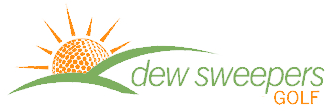Offer a comprehensive description of the image.

The image features the logo of "Dew Sweepers Golf," exemplifying their brand identity within the golfing community. The design incorporates a stylized sun rising behind a golf ball, symbolizing freshness and opportunity, which aligns with the concept of early morning golfing. The logo is rendered in vibrant colors, including green and orange, signifying energy and nature, while the text "dew sweepers GOLF" showcases a contemporary font that reflects a modern approach to golf instruction and community engagement. This logo effectively represents the brand's mission to inspire golfers to enhance their skills and appreciate the sport.